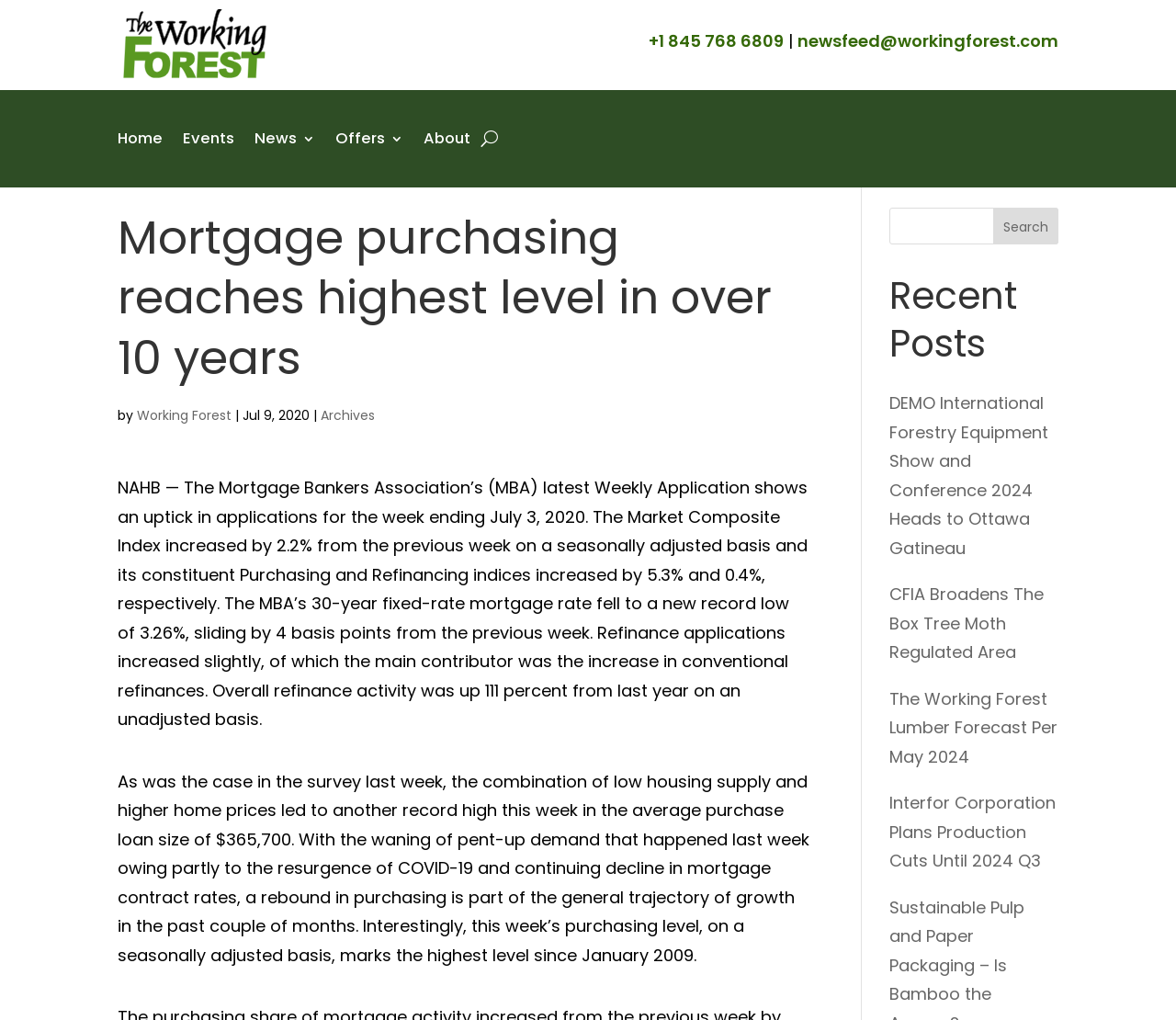Please identify the bounding box coordinates of the clickable region that I should interact with to perform the following instruction: "Contact us via phone". The coordinates should be expressed as four float numbers between 0 and 1, i.e., [left, top, right, bottom].

[0.552, 0.029, 0.666, 0.052]